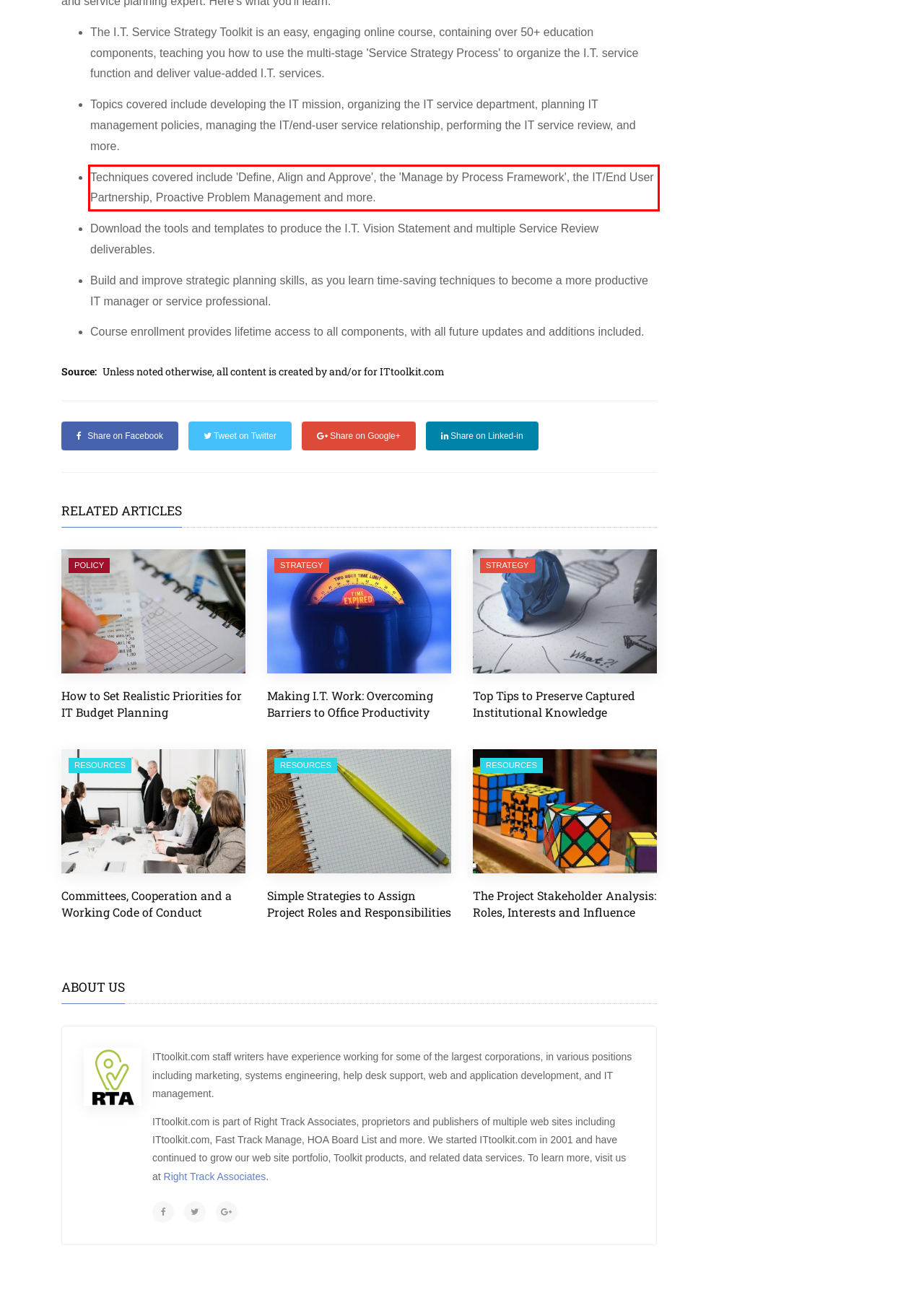You are provided with a webpage screenshot that includes a red rectangle bounding box. Extract the text content from within the bounding box using OCR.

Techniques covered include 'Define, Align and Approve', the 'Manage by Process Framework', the IT/End User Partnership, Proactive Problem Management and more.